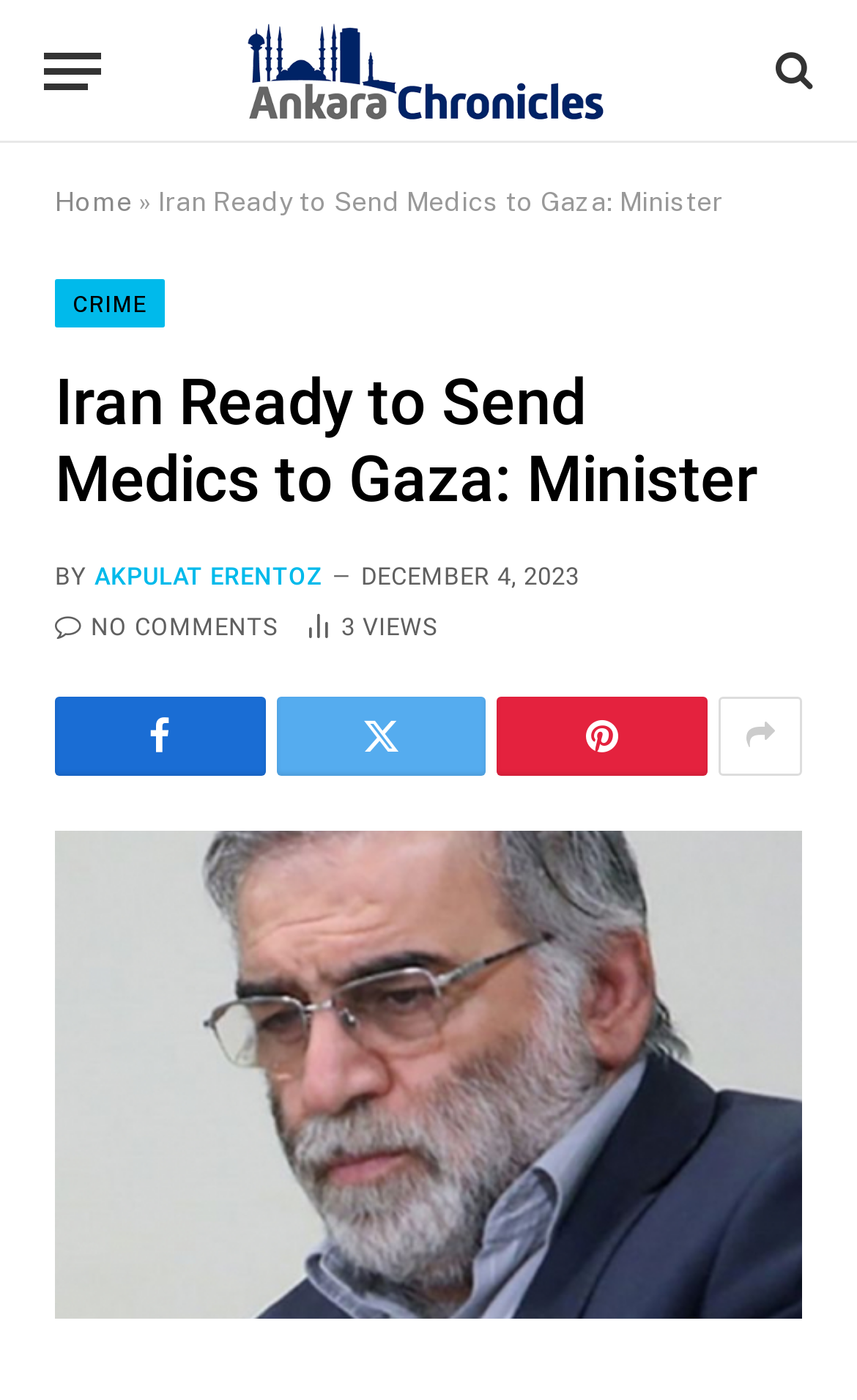Can you specify the bounding box coordinates for the region that should be clicked to fulfill this instruction: "Read the latest news on the CRIME section".

[0.064, 0.2, 0.191, 0.235]